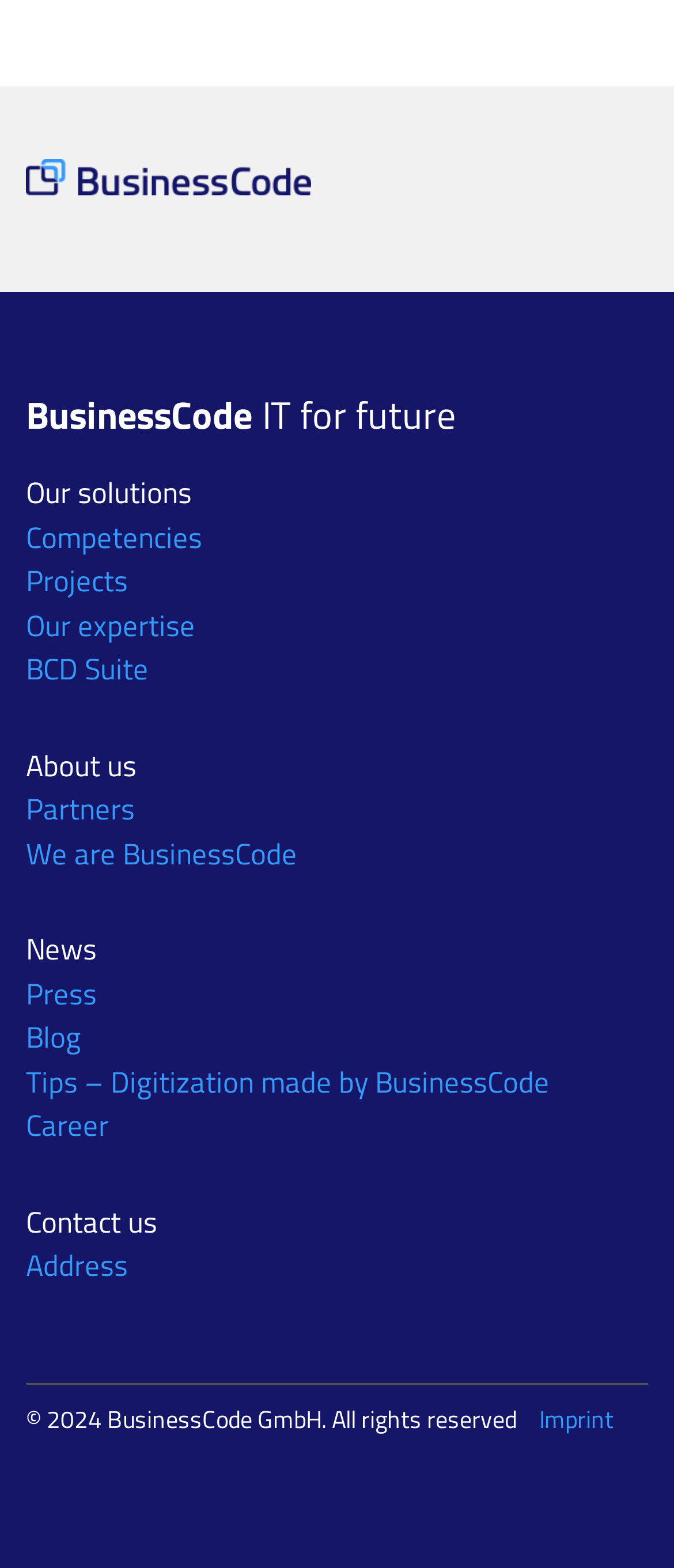Locate the bounding box coordinates of the element I should click to achieve the following instruction: "View Our solutions".

[0.038, 0.3, 0.285, 0.329]